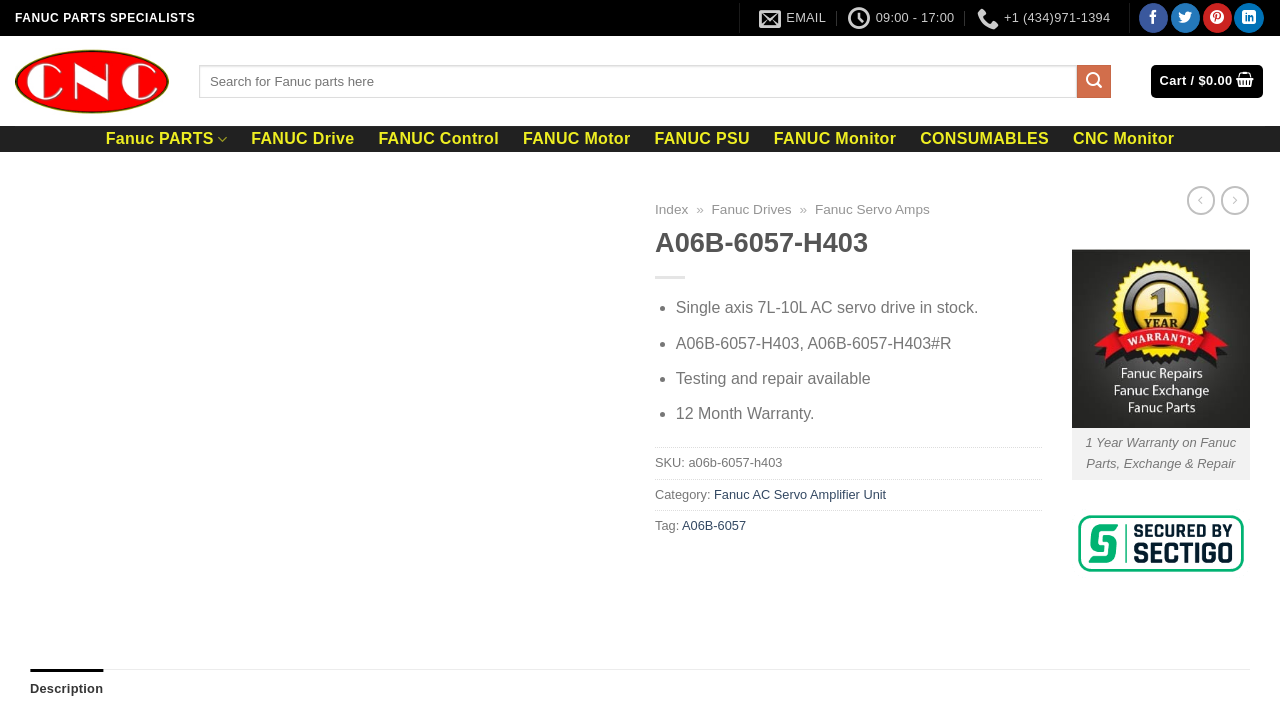What is the warranty period for FANUC parts?
Please give a detailed and thorough answer to the question, covering all relevant points.

The warranty period for FANUC parts can be found in the list of features section, where it is mentioned as '12 Month Warranty'. This is also shown in the image with the caption '1 Year Warranty on Fanuc Parts, Exchange & Repair'.